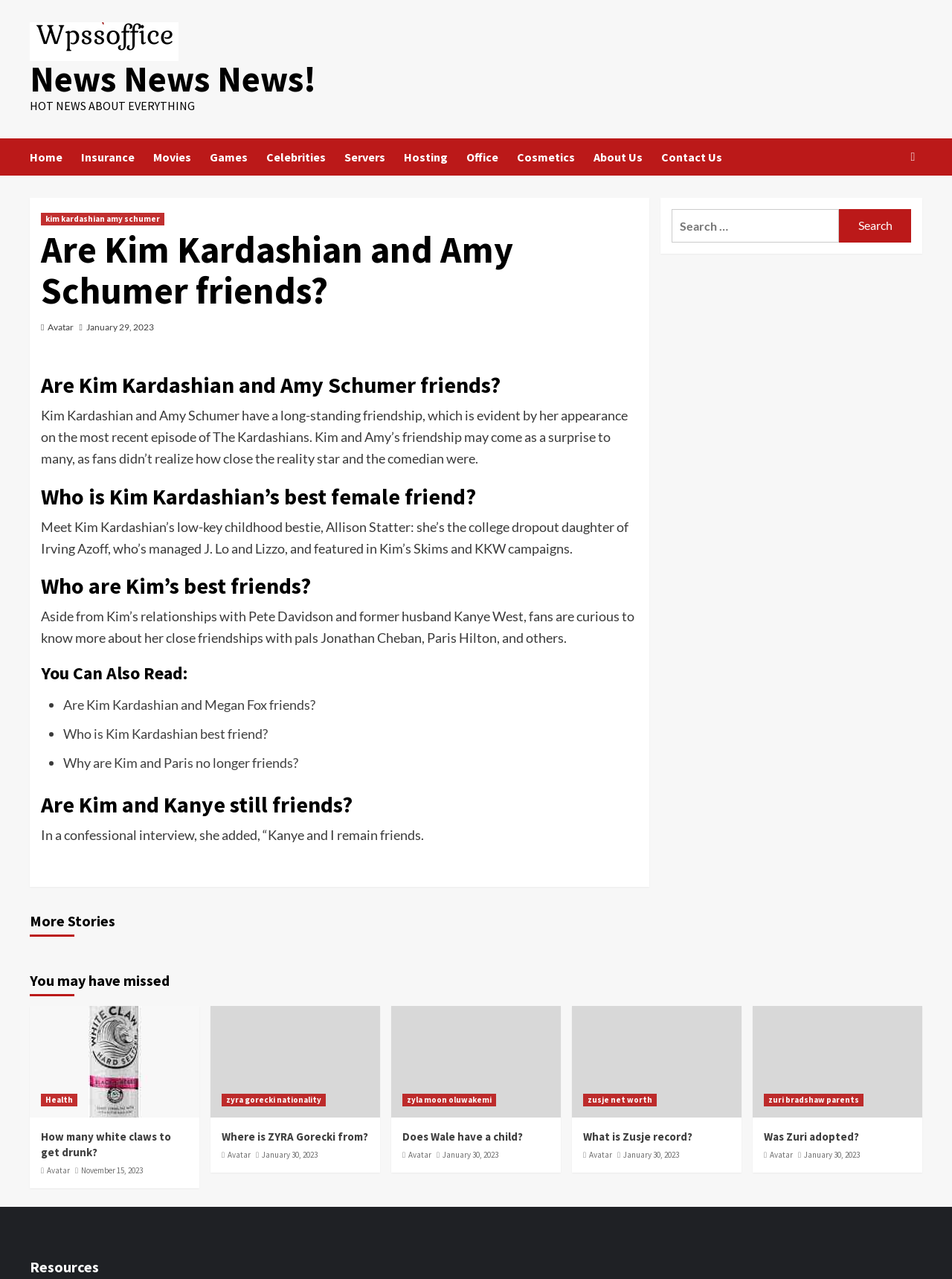What is the date of the article 'Are Kim Kardashian and Amy Schumer friends?'?
Using the image, give a concise answer in the form of a single word or short phrase.

January 29, 2023